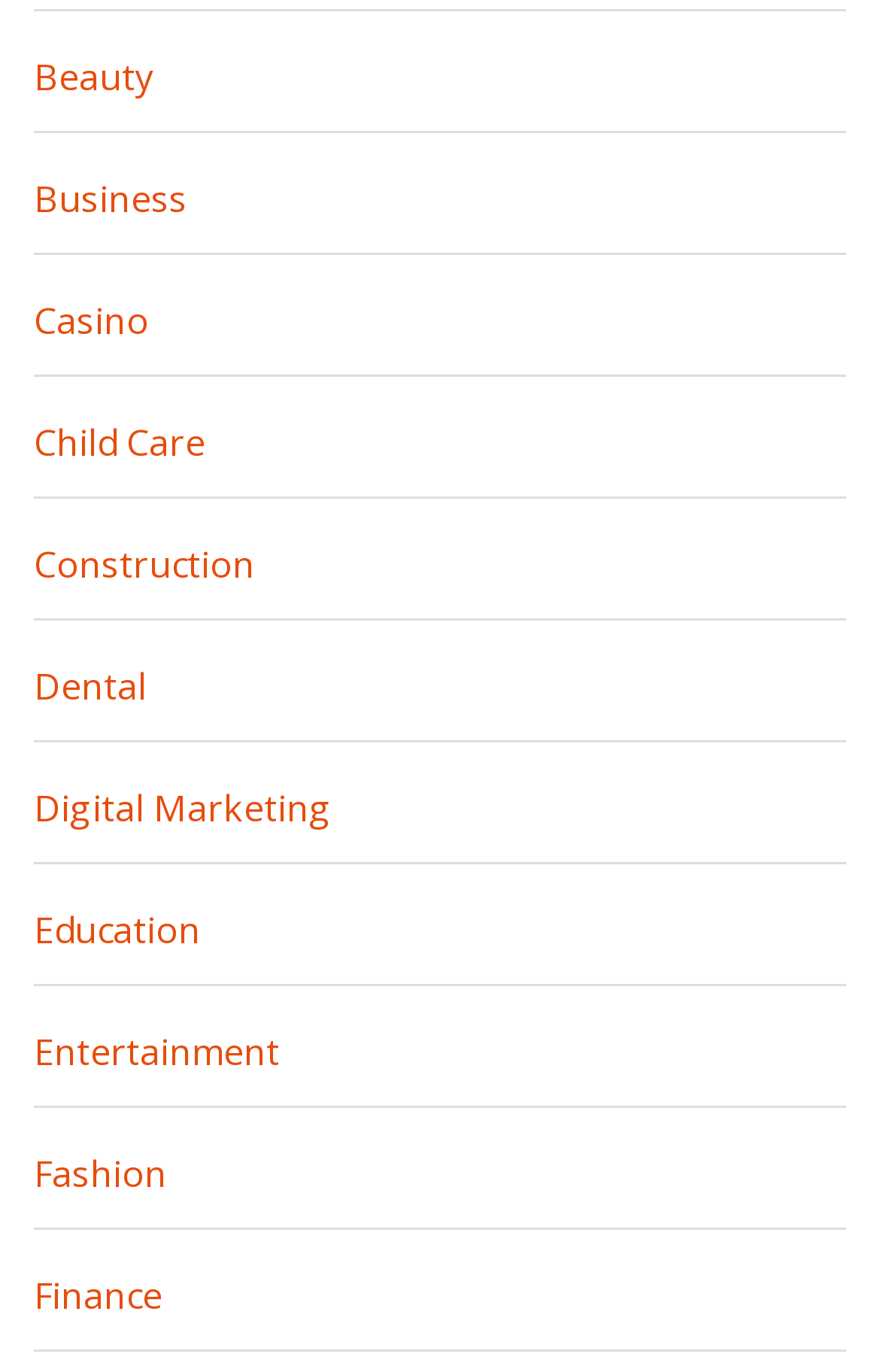Determine the bounding box coordinates of the section to be clicked to follow the instruction: "learn about Child Care". The coordinates should be given as four float numbers between 0 and 1, formatted as [left, top, right, bottom].

[0.038, 0.305, 0.233, 0.341]